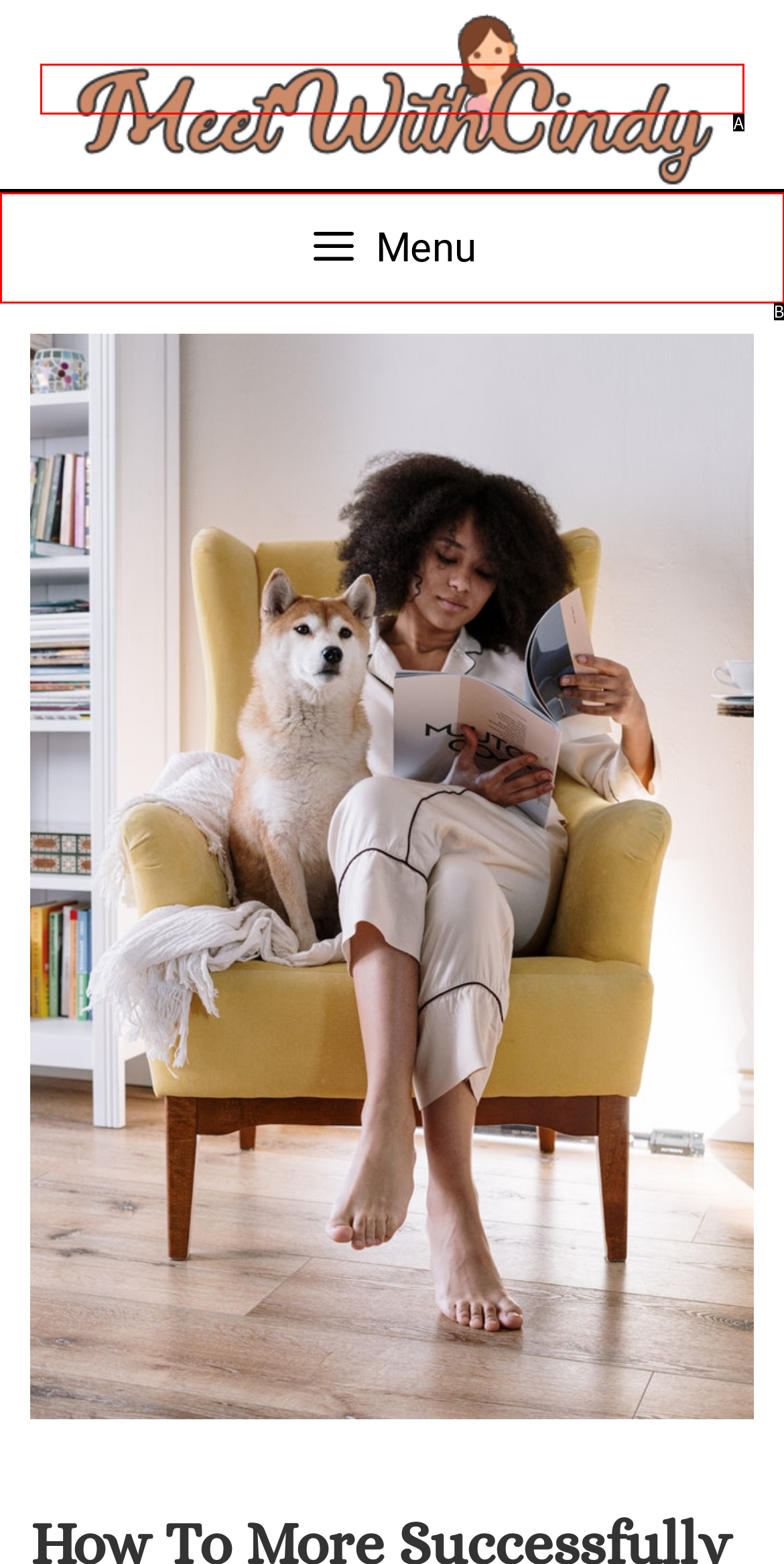Select the HTML element that corresponds to the description: title="Meet with Cindy"
Reply with the letter of the correct option from the given choices.

A